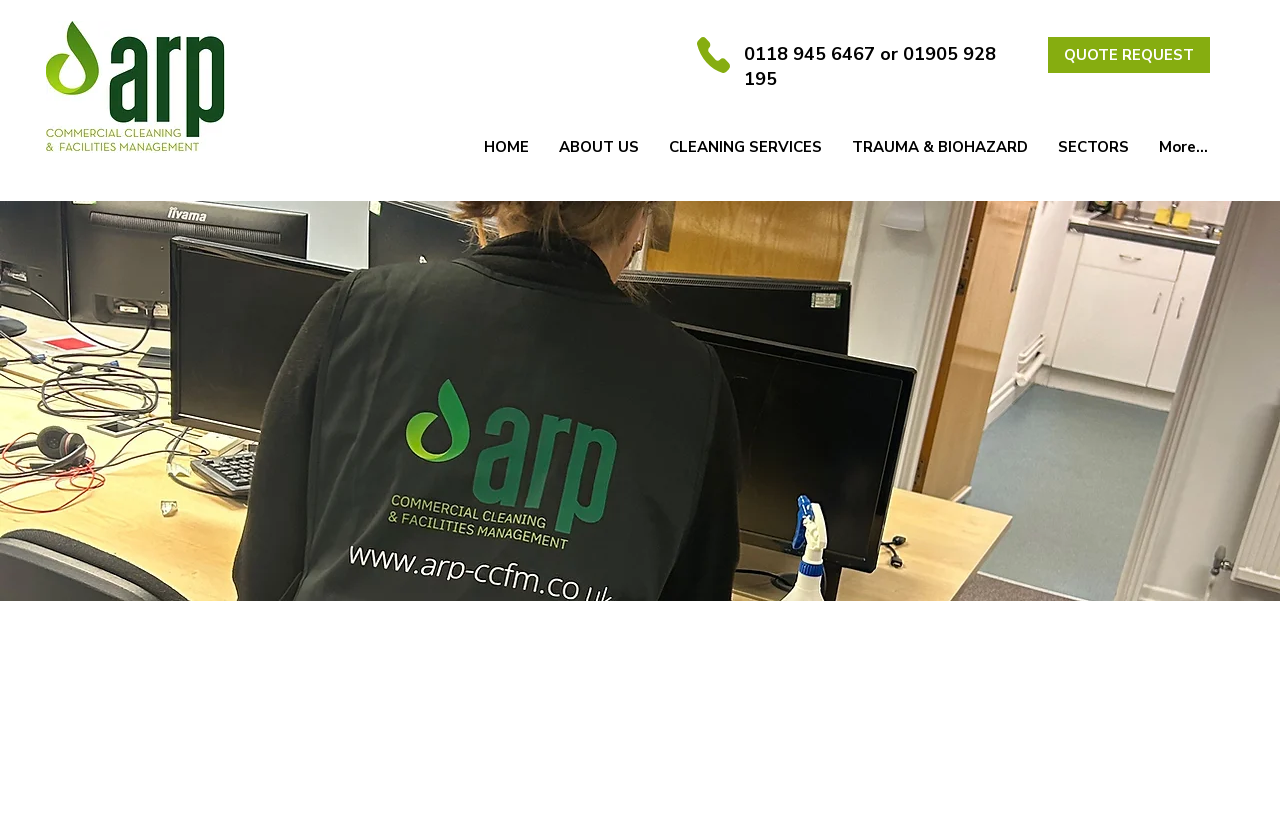What is the company name associated with the logo?
Answer the question in as much detail as possible.

I found the company name by looking at the image element with the text 'Commercial Cleaning & Facilities Management' which is located at the top-left corner of the webpage and is likely to be the company logo.